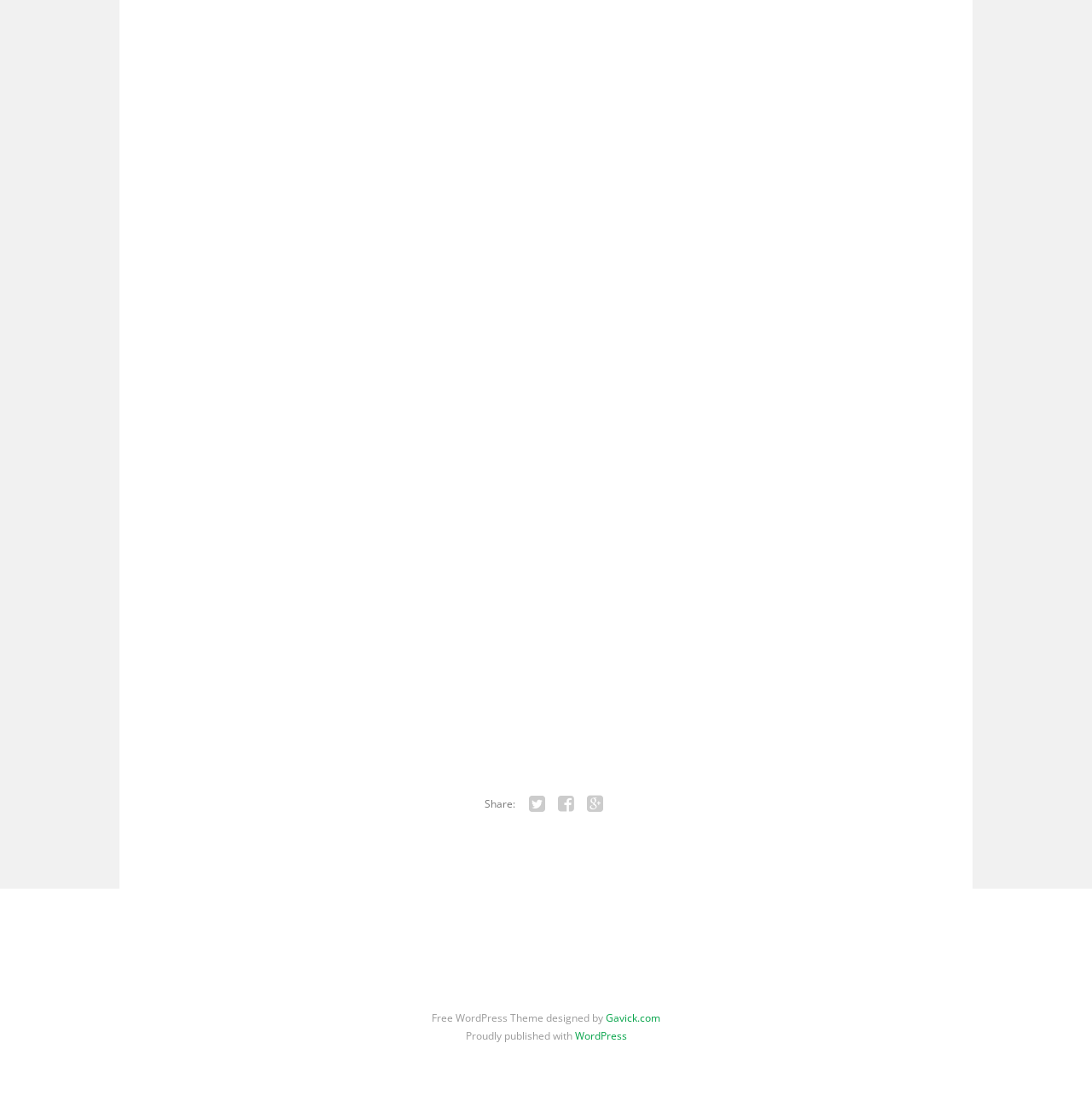Determine the bounding box of the UI component based on this description: "title="Joined Up Care Derbyshire"". The bounding box coordinates should be four float values between 0 and 1, i.e., [left, top, right, bottom].

None